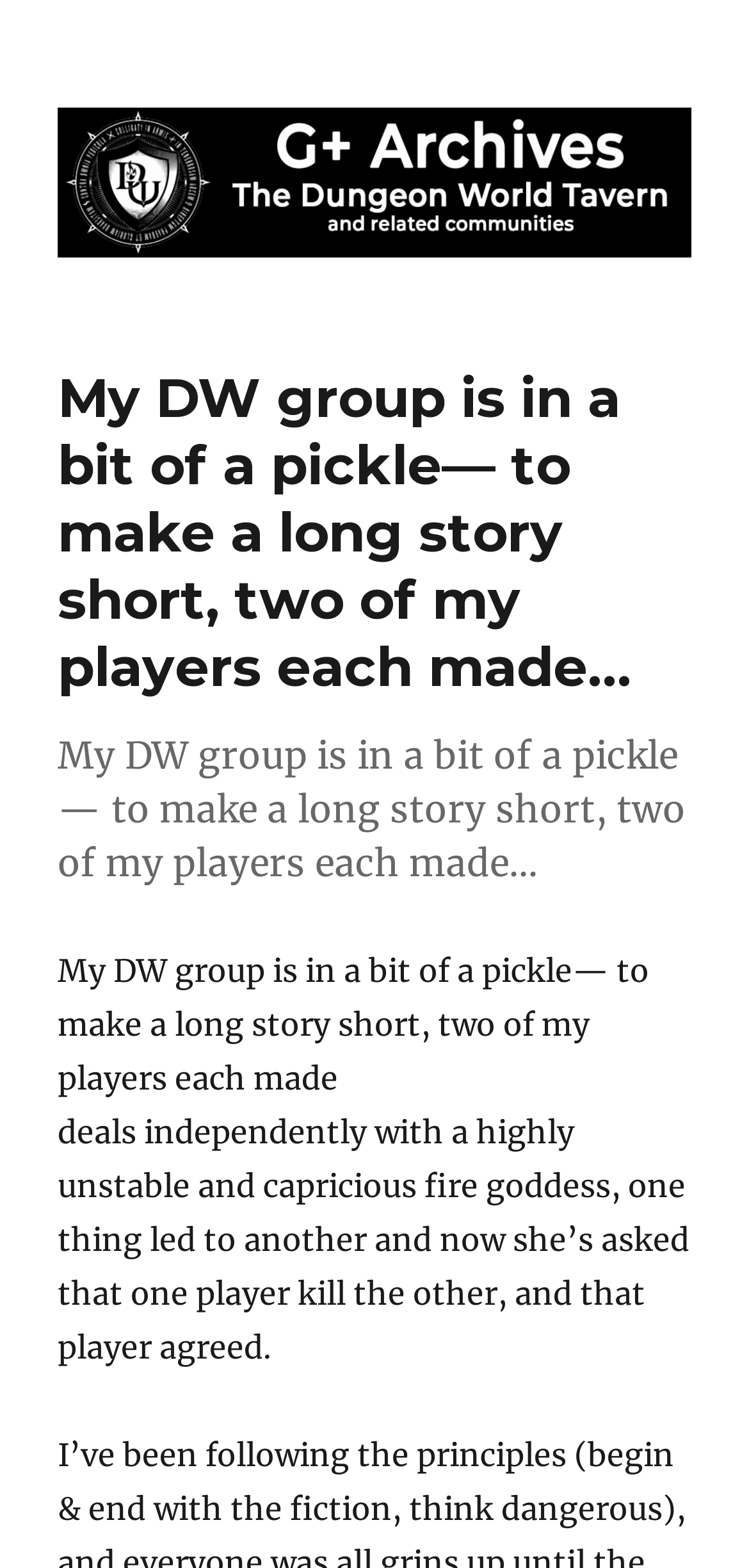What is the title or heading displayed on the webpage?

My DW group is in a bit of a pickle— to make a long story short, two of my players each made…